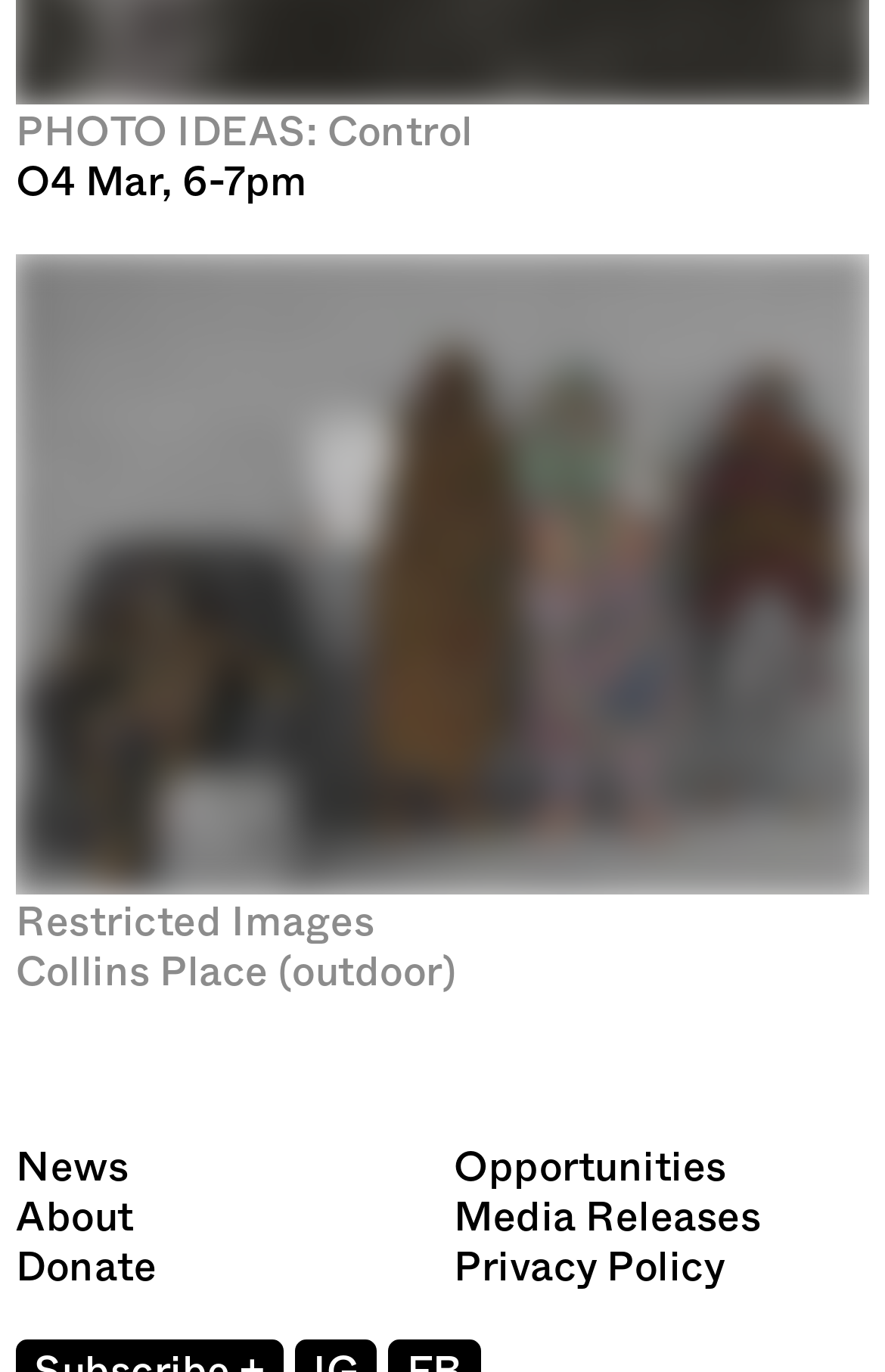Please identify the bounding box coordinates of the element's region that I should click in order to complete the following instruction: "View photo ideas". The bounding box coordinates consist of four float numbers between 0 and 1, i.e., [left, top, right, bottom].

[0.018, 0.079, 0.982, 0.115]